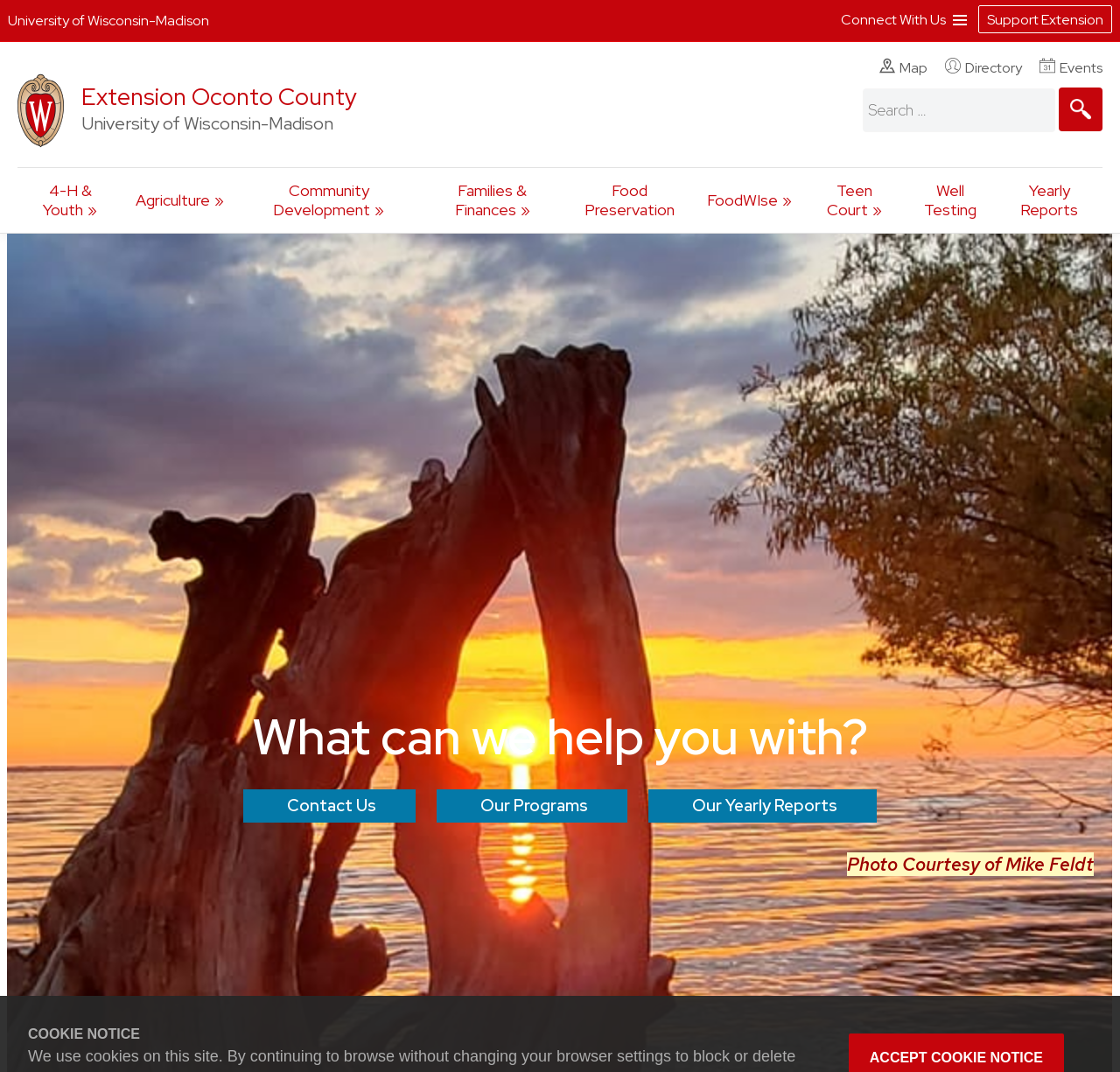How many main menu items are there?
Look at the image and construct a detailed response to the question.

I counted the number of link elements that are children of the navigation element 'Primary Menu'. There are 9 link elements, which correspond to the main menu items.